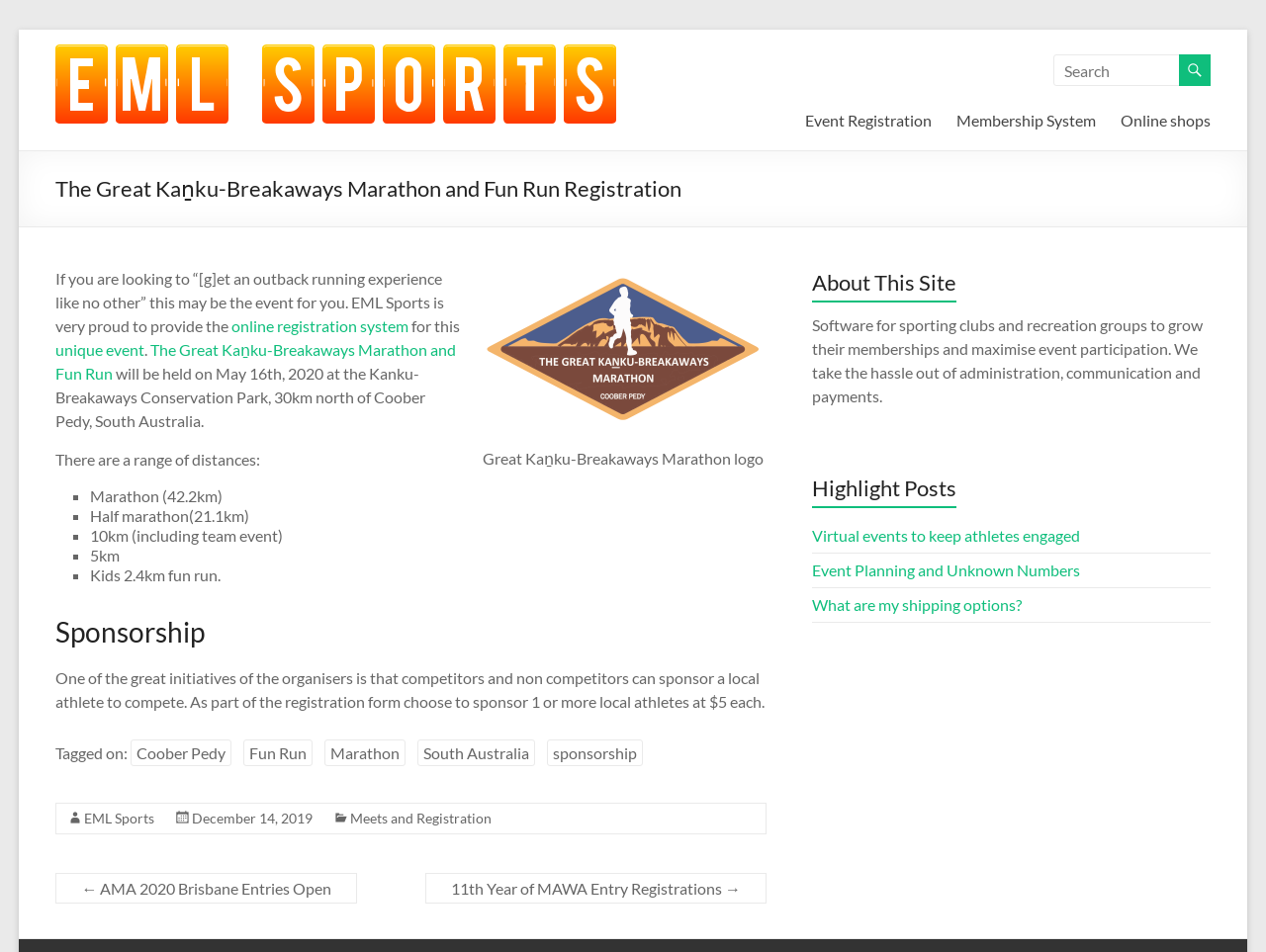Give a one-word or phrase response to the following question: What is the purpose of the sponsorship initiative?

To support local athletes